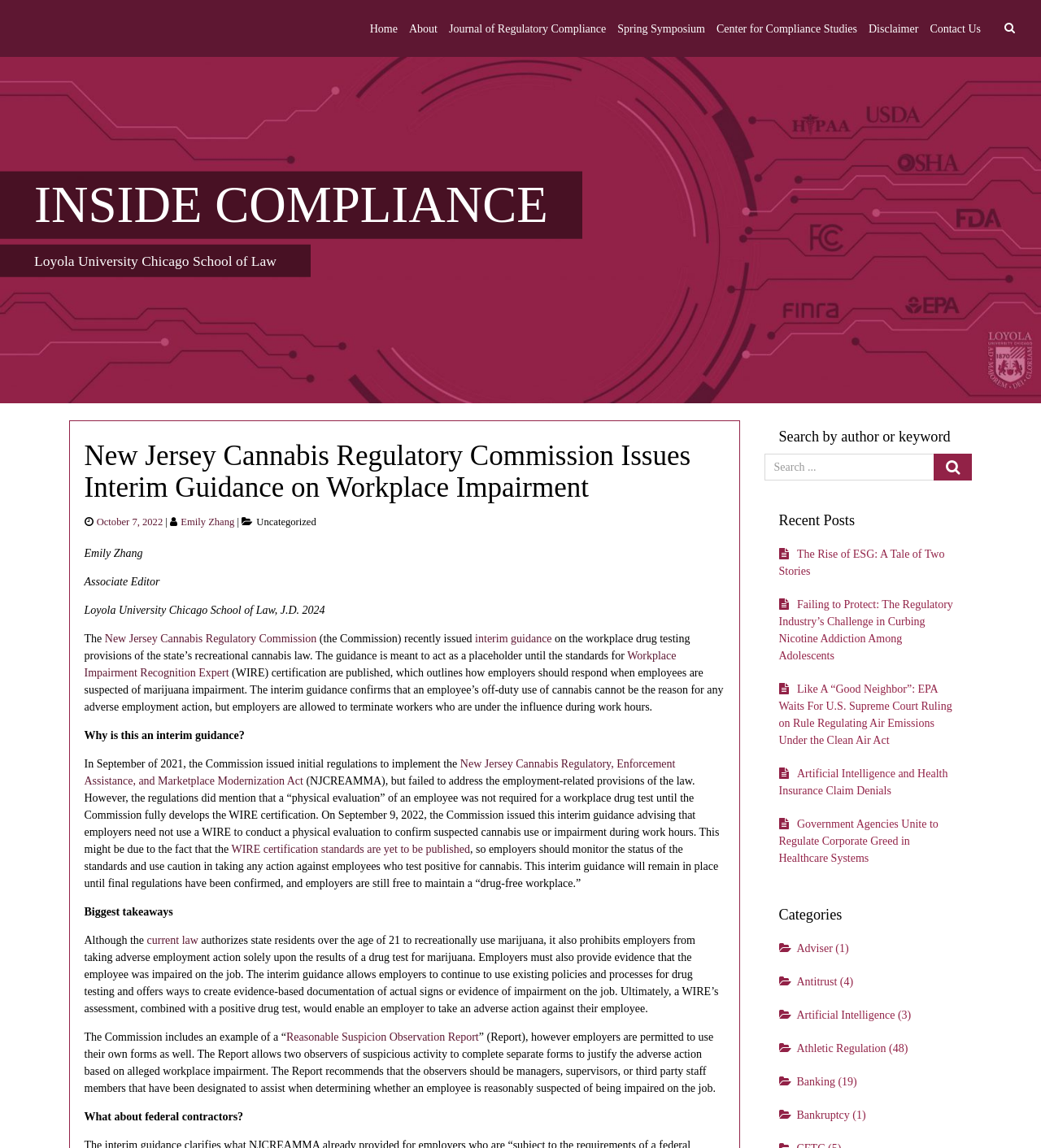Given the description Disclaimer, predict the bounding box coordinates of the UI element. Ensure the coordinates are in the format (top-left x, top-left y, bottom-right x, bottom-right y) and all values are between 0 and 1.

[0.834, 0.013, 0.882, 0.036]